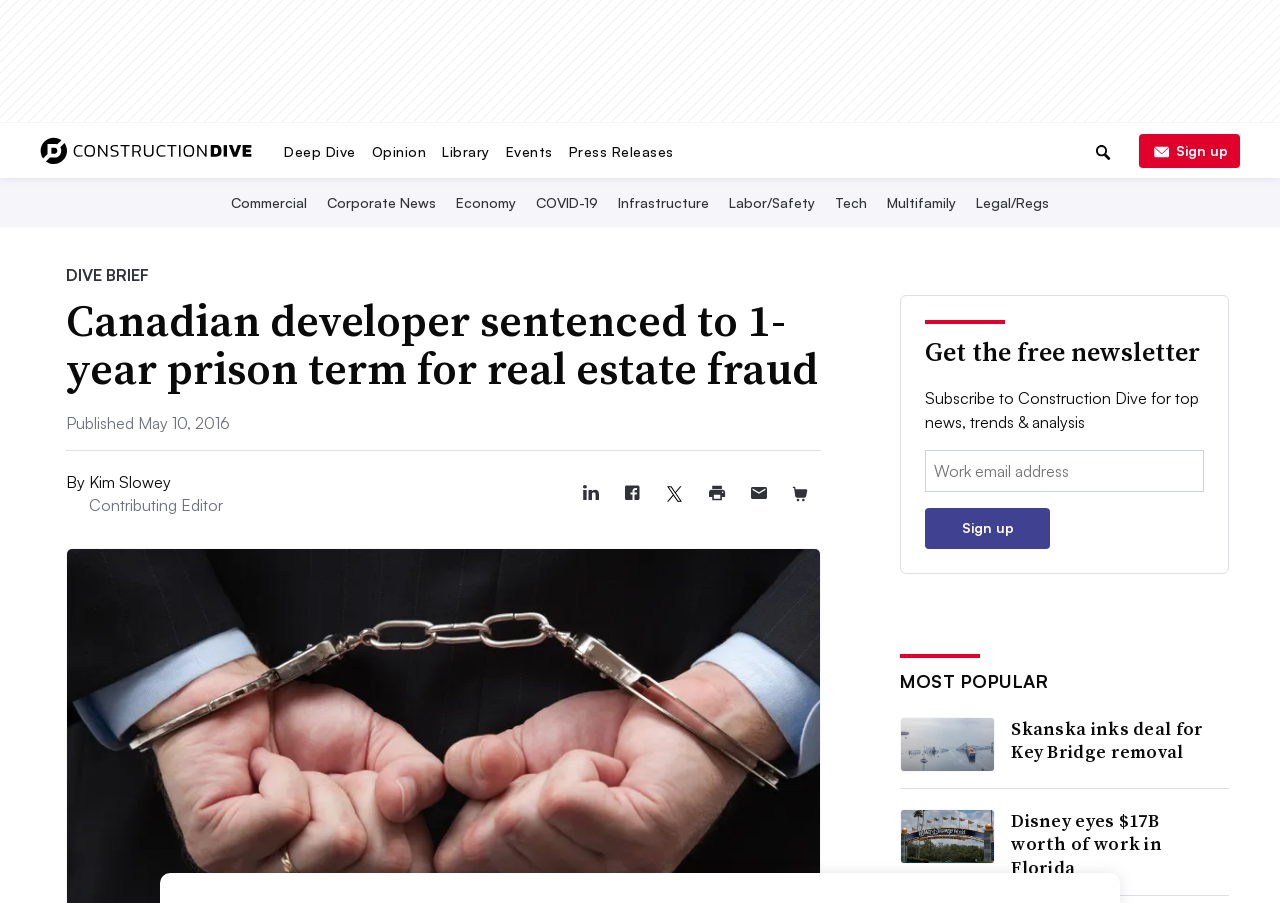Find the bounding box coordinates of the element to click in order to complete the given instruction: "Sign up for the newsletter."

[0.723, 0.562, 0.821, 0.608]